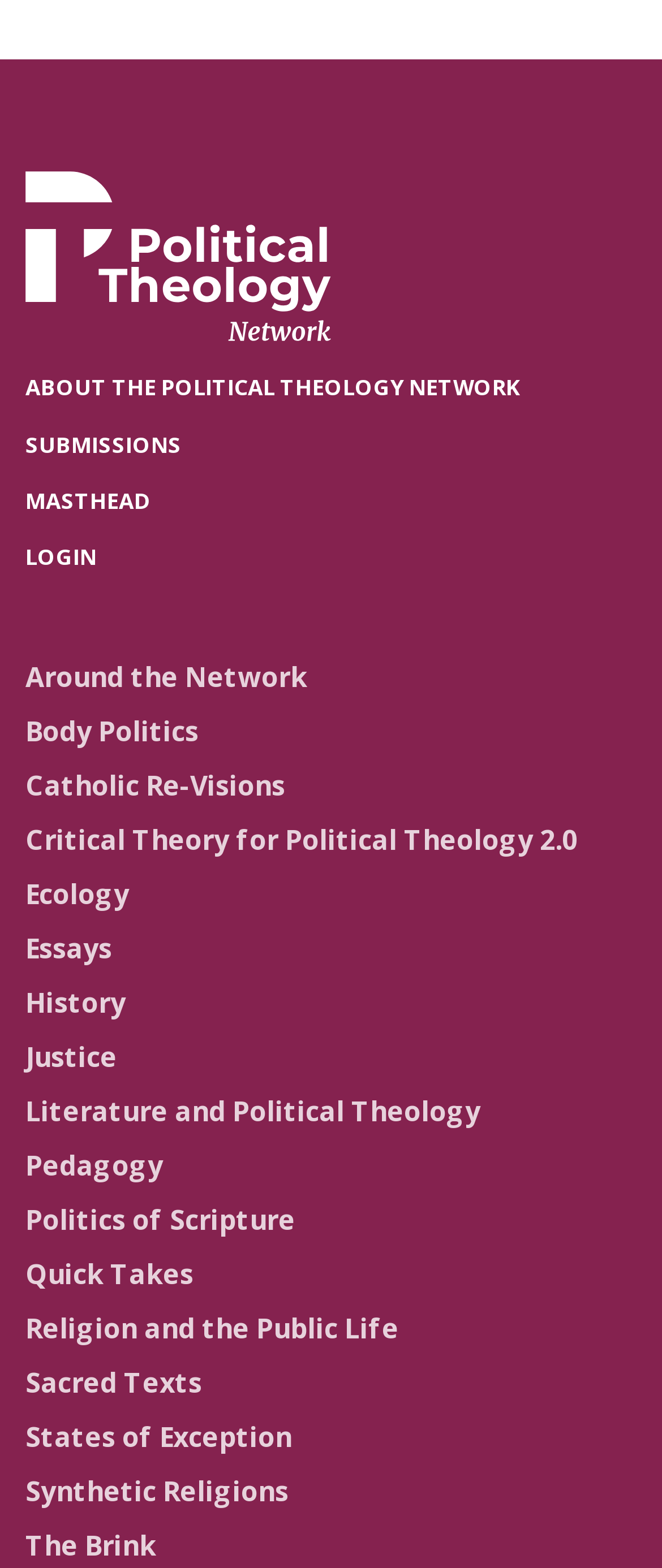Locate the bounding box coordinates of the item that should be clicked to fulfill the instruction: "view the about page".

[0.038, 0.237, 0.785, 0.257]